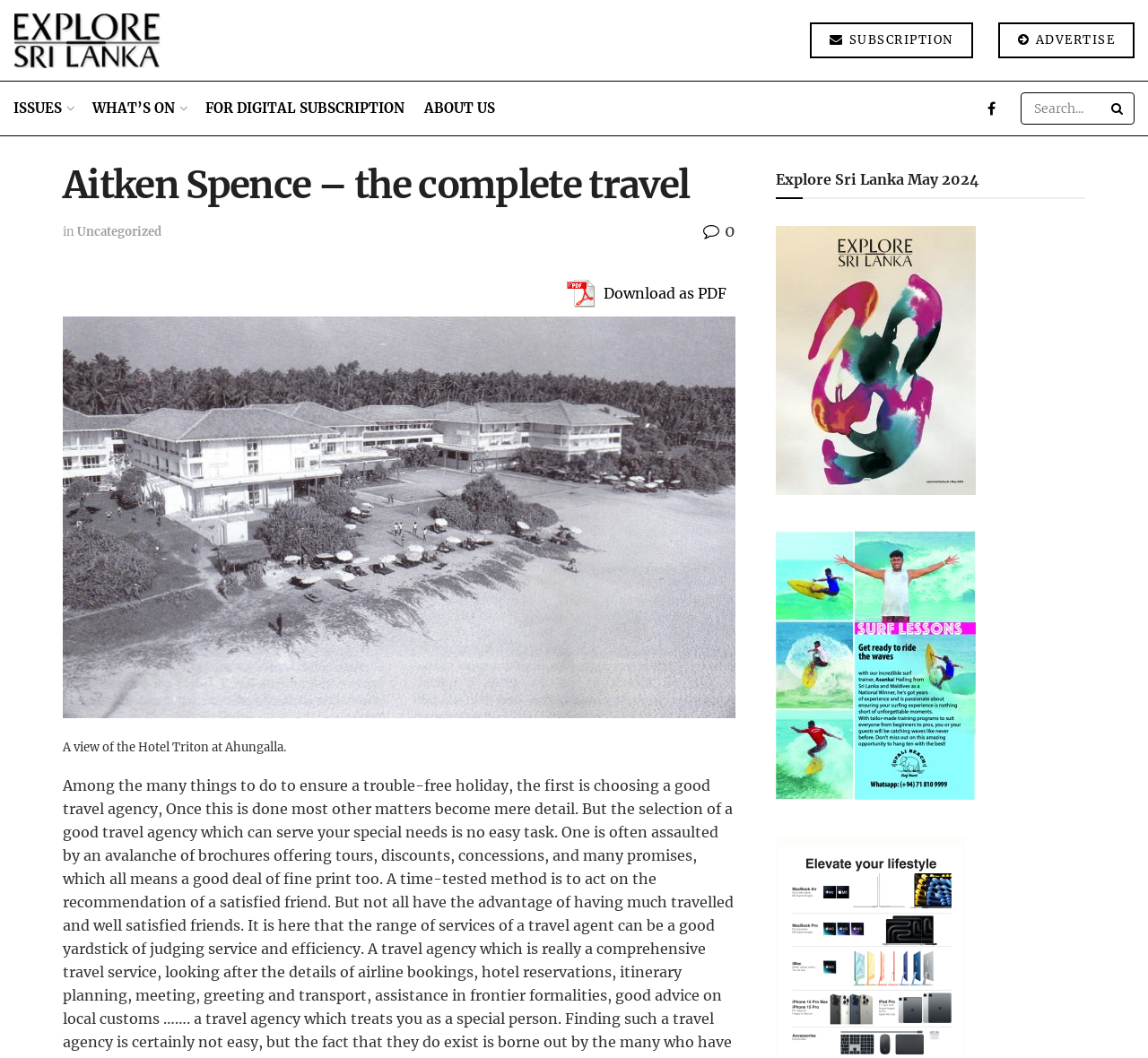What is the theme of the webpage?
Carefully analyze the image and provide a thorough answer to the question.

The webpage appears to be related to travel, as it mentions 'Explore Sri Lanka' and shows a hotel image. The links in the top navigation bar also suggest that the webpage is related to travel.